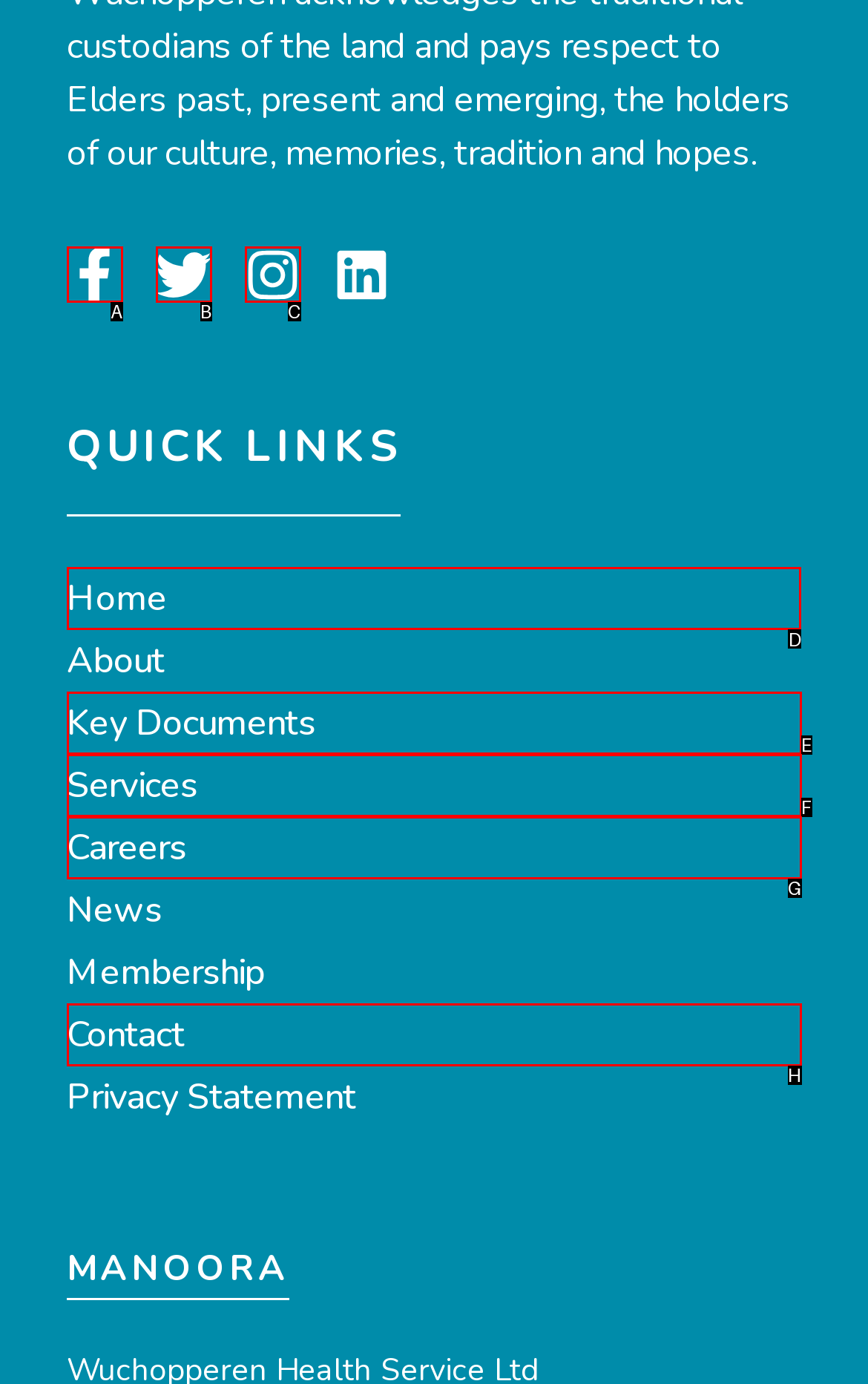Identify the HTML element to click to fulfill this task: Click the Contact link
Answer with the letter from the given choices.

None